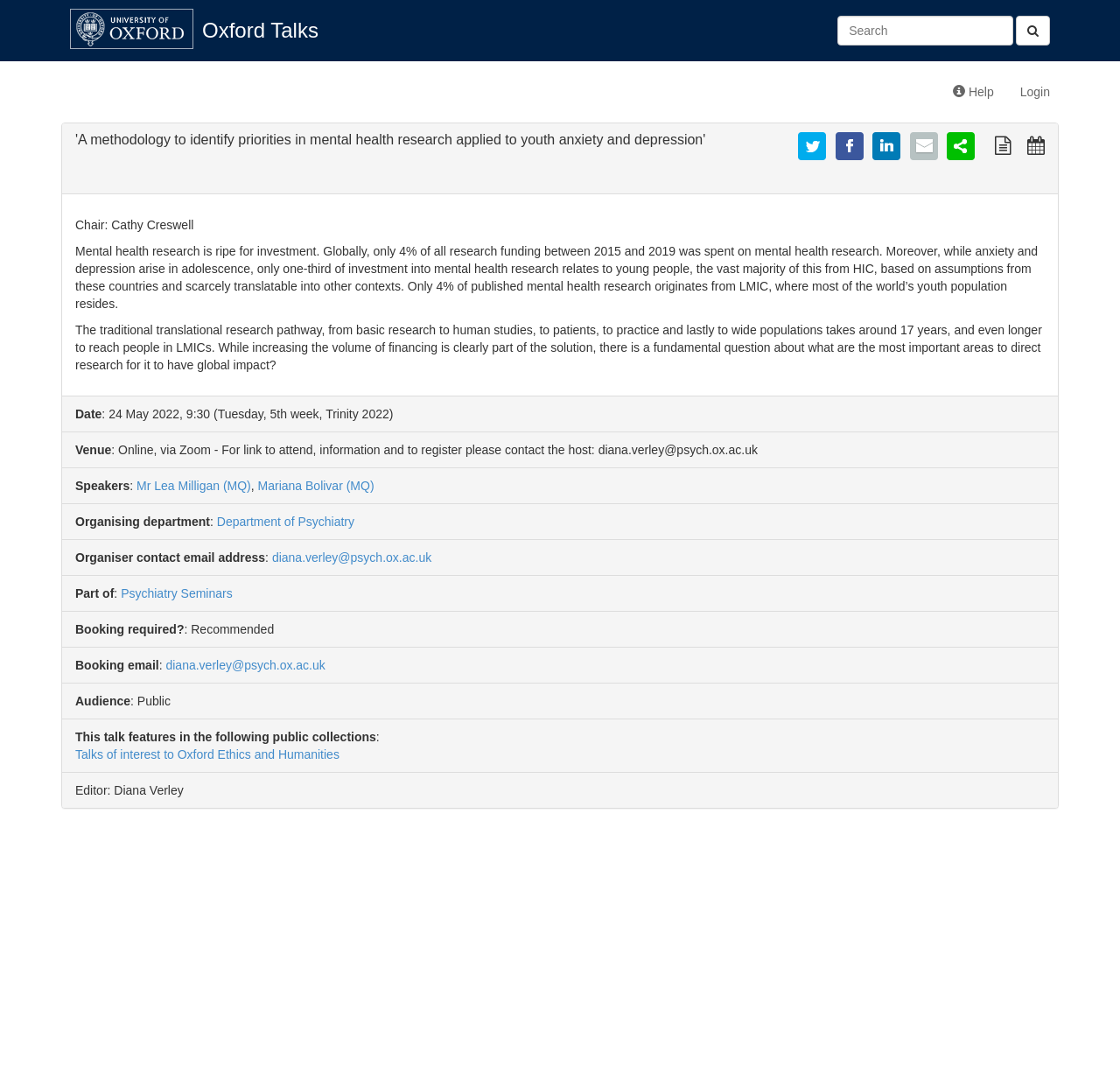Determine the bounding box coordinates for the area that needs to be clicked to fulfill this task: "Import this talk into your calendar". The coordinates must be given as four float numbers between 0 and 1, i.e., [left, top, right, bottom].

[0.917, 0.129, 0.933, 0.143]